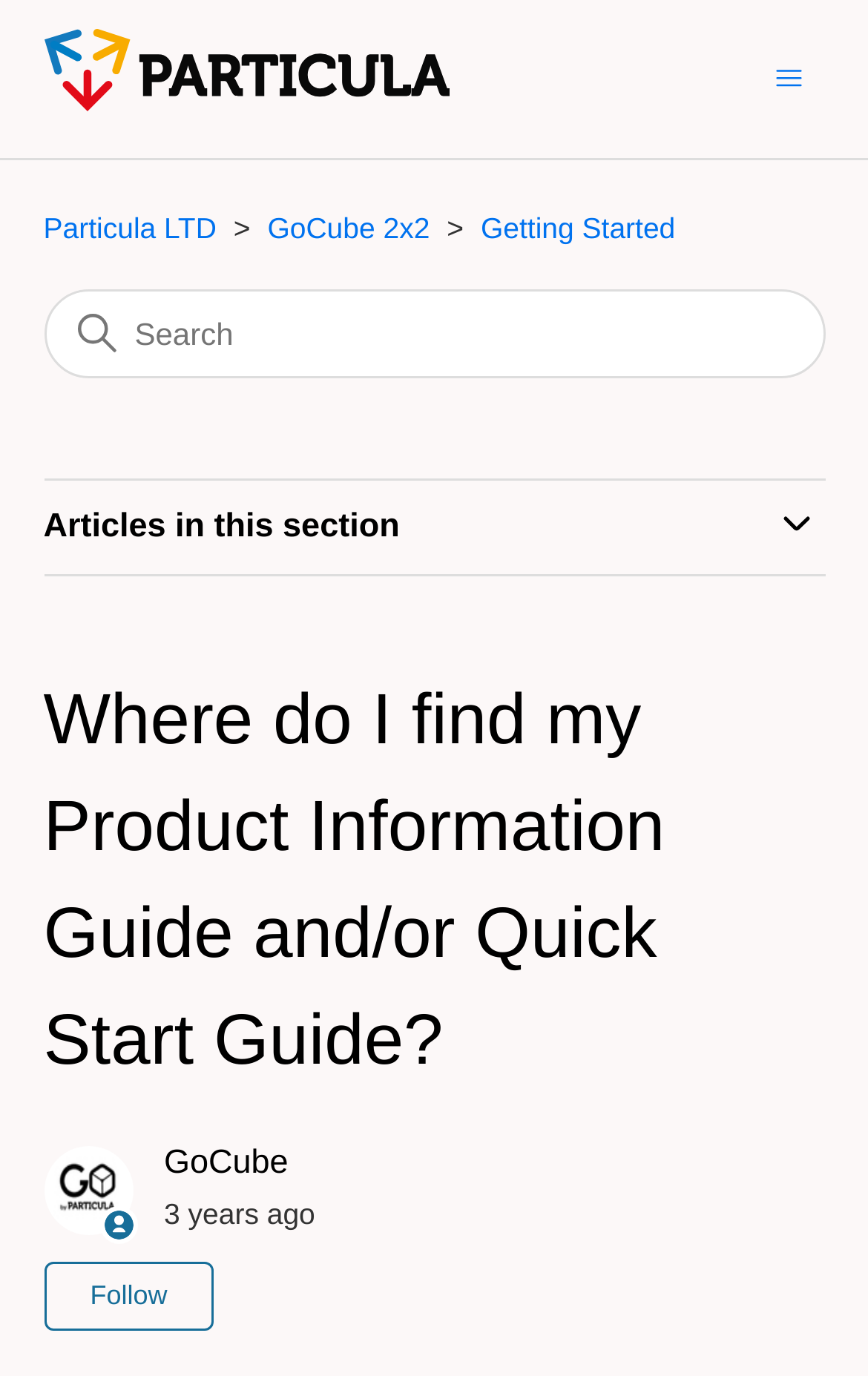What is the purpose of the search bar?
Analyze the screenshot and provide a detailed answer to the question.

I inferred the purpose of the search bar by its location and the presence of a search box with a placeholder text 'Search'. It is likely used to search for articles within the help center.